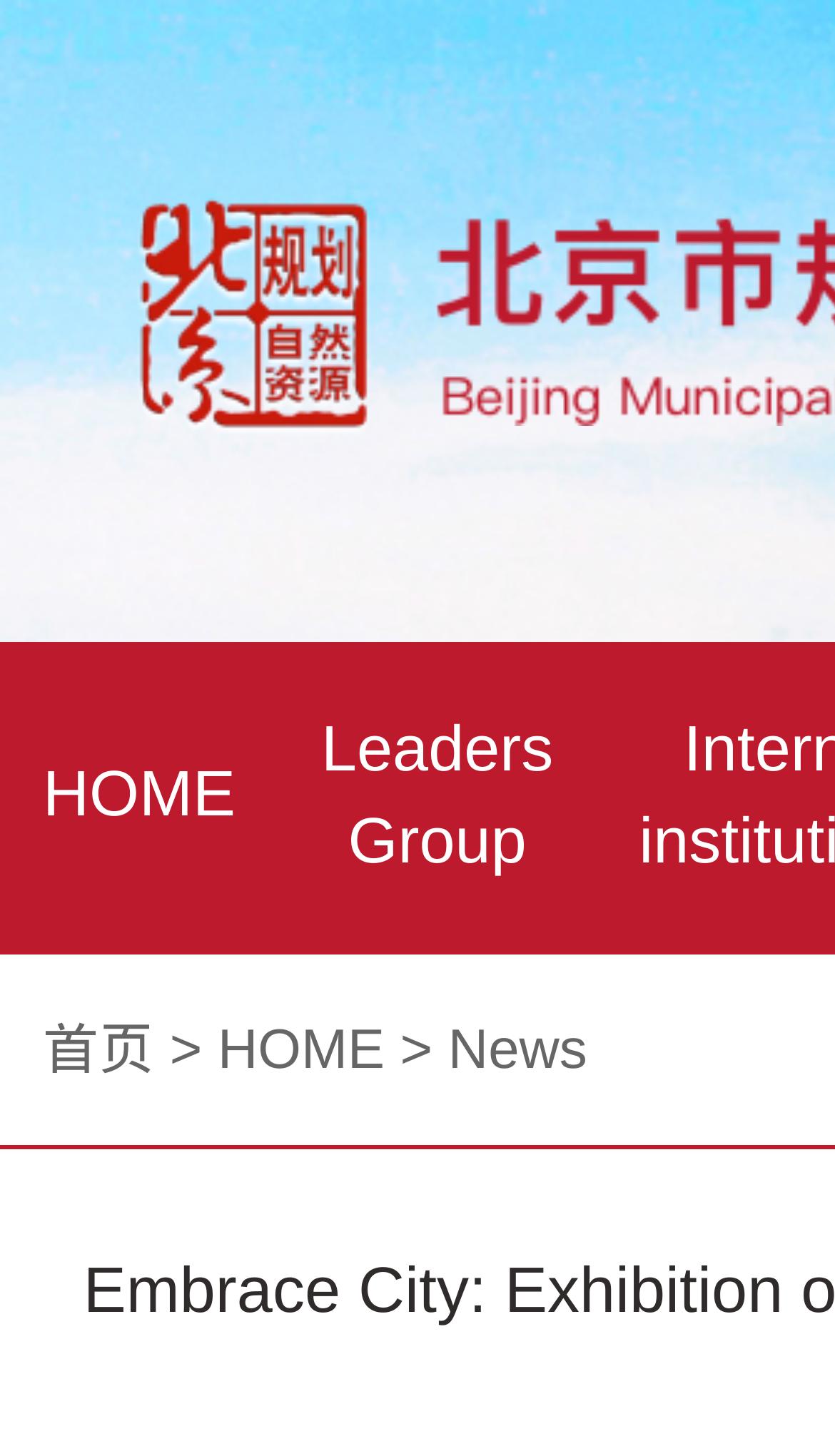How many links are there in the top navigation bar? Examine the screenshot and reply using just one word or a brief phrase.

2